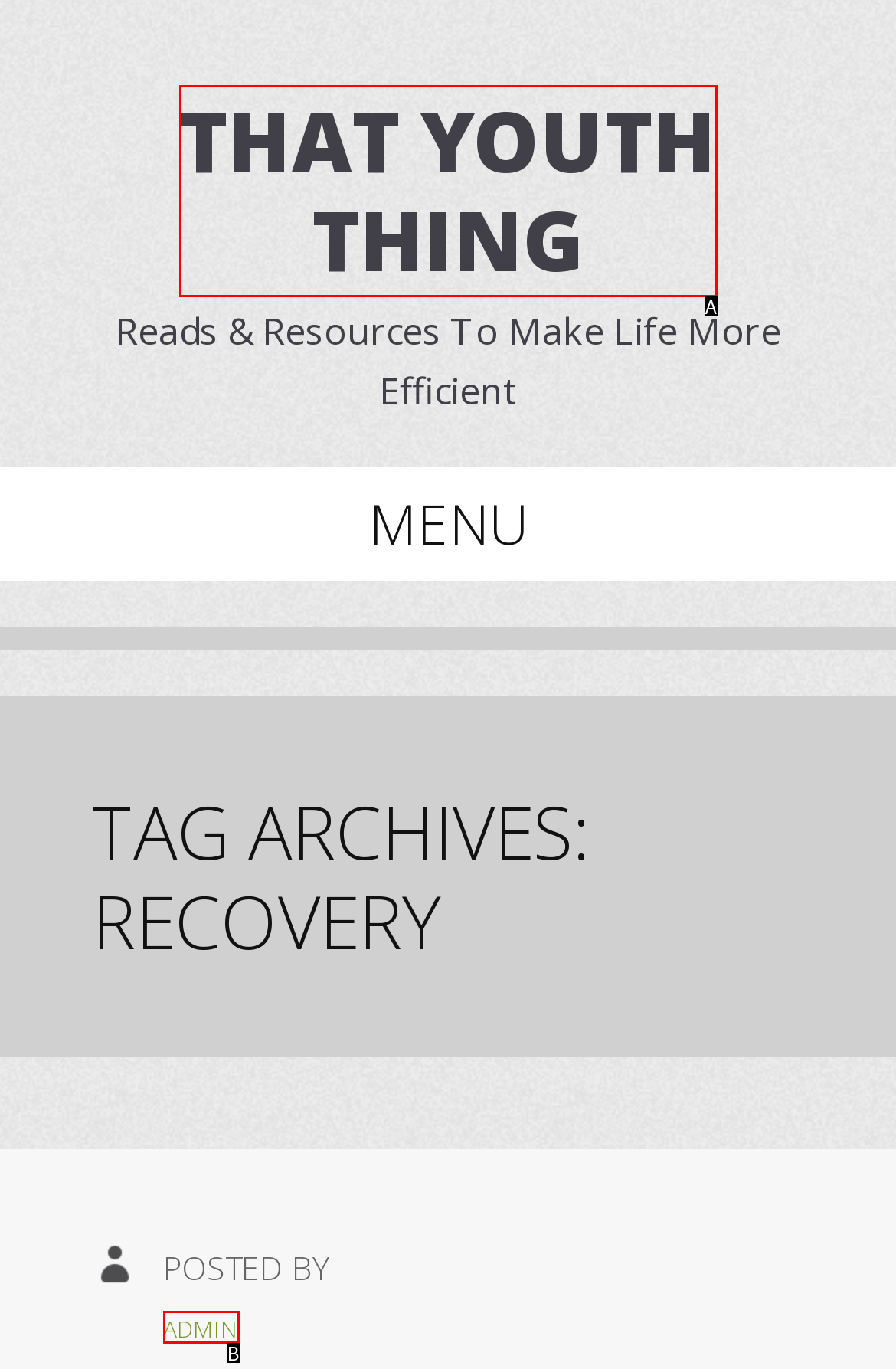Determine which HTML element corresponds to the description: admin. Provide the letter of the correct option.

B